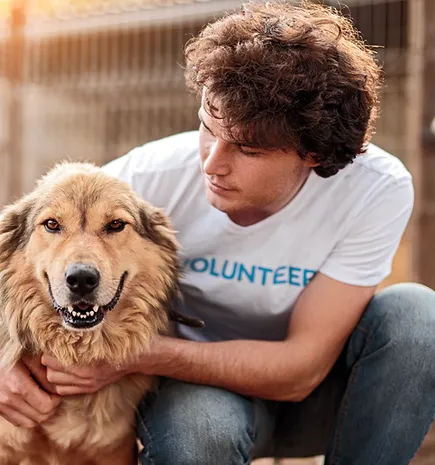Examine the screenshot and answer the question in as much detail as possible: What is the dog's coat color?

The dog has a thick golden coat, which is visible in the image and adds to its friendly and content demeanor.